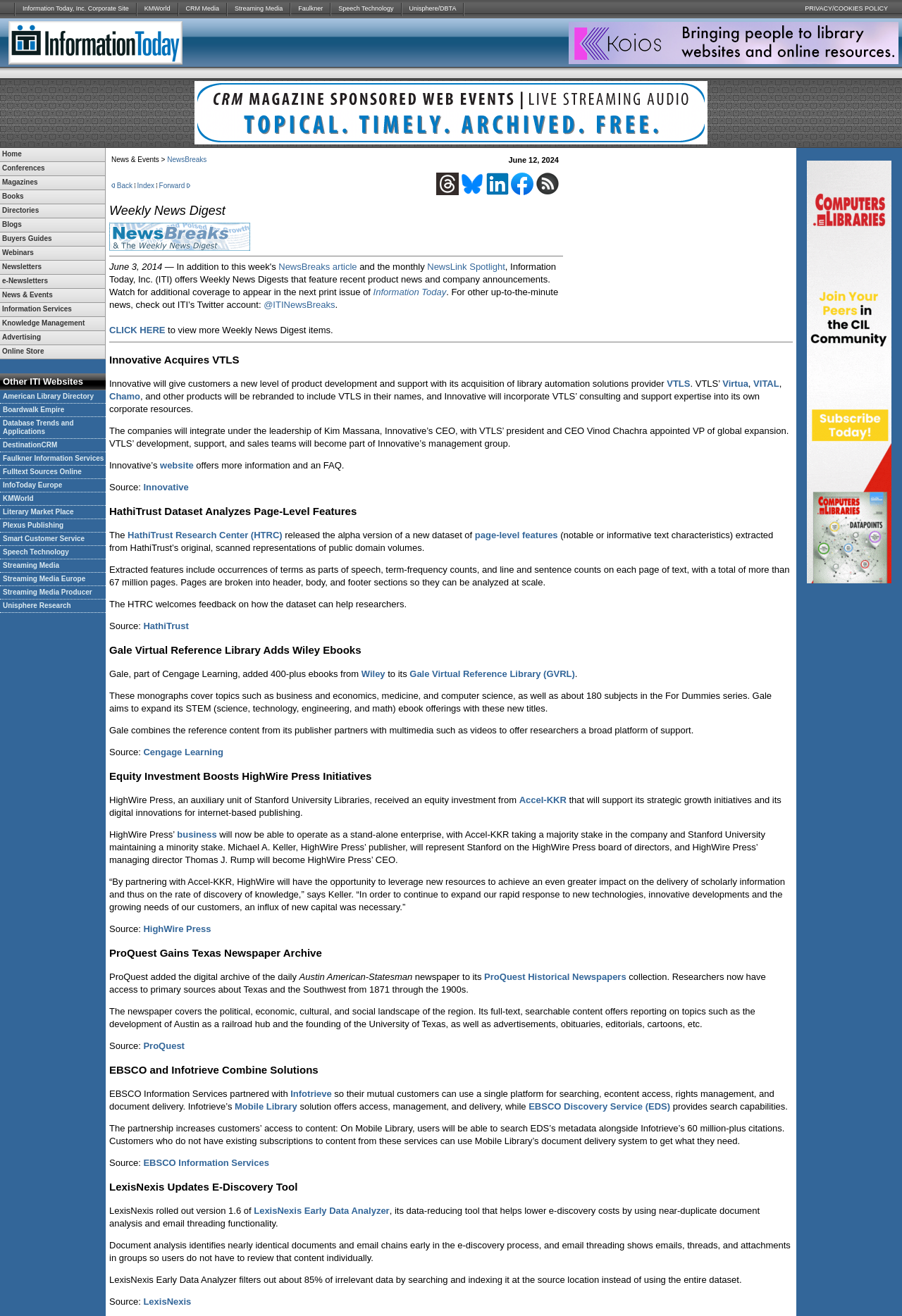Create a detailed description of the webpage's content and layout.

The webpage is about Innovative Acquires VTLS, with a focus on information technology and media. At the top, there is a row of links to various websites, including Information Today, Inc. Corporate Site, KMWorld, CRM Media, Streaming Media, Faulkner, Speech Technology, and Unisphere/DBTA. Each link is separated by a small image.

Below this row, there are three advertisements, each taking up a significant portion of the page. The first advertisement is on the left, the second is in the middle, and the third is on the right.

Underneath the advertisements, there is a long list of links to various resources, including Home, Conferences, Magazines, Books, Directories, Blogs, Buyers Guides, Webinars, Newsletters, e-Newsletters, News & Events, Information Services, Knowledge Management, Advertising, Online Store, and other ITI Websites. These links are organized into several columns, with some links grouped together under headings like "Information Services" and "Knowledge Management".

The overall layout of the page is cluttered, with many links and advertisements competing for attention. However, the links are organized in a way that makes it easy to find specific resources related to information technology and media.